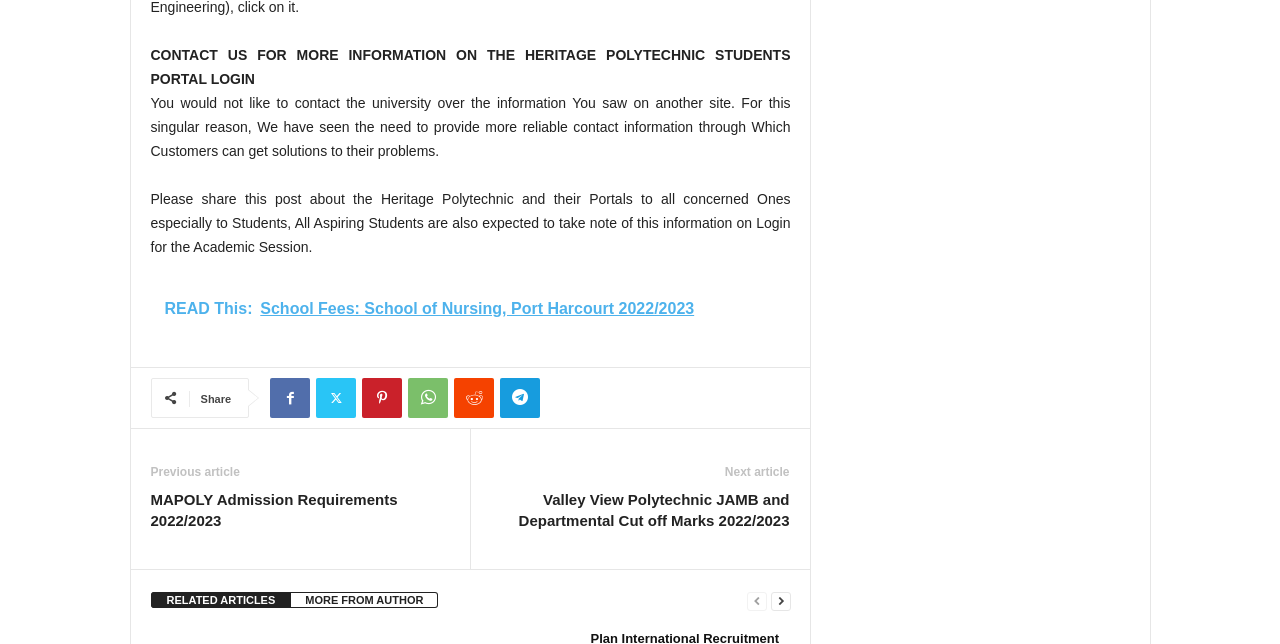Could you indicate the bounding box coordinates of the region to click in order to complete this instruction: "Read 'READ This: School Fees: School of Nursing, Port Harcourt 2022/2023'".

[0.118, 0.44, 0.618, 0.521]